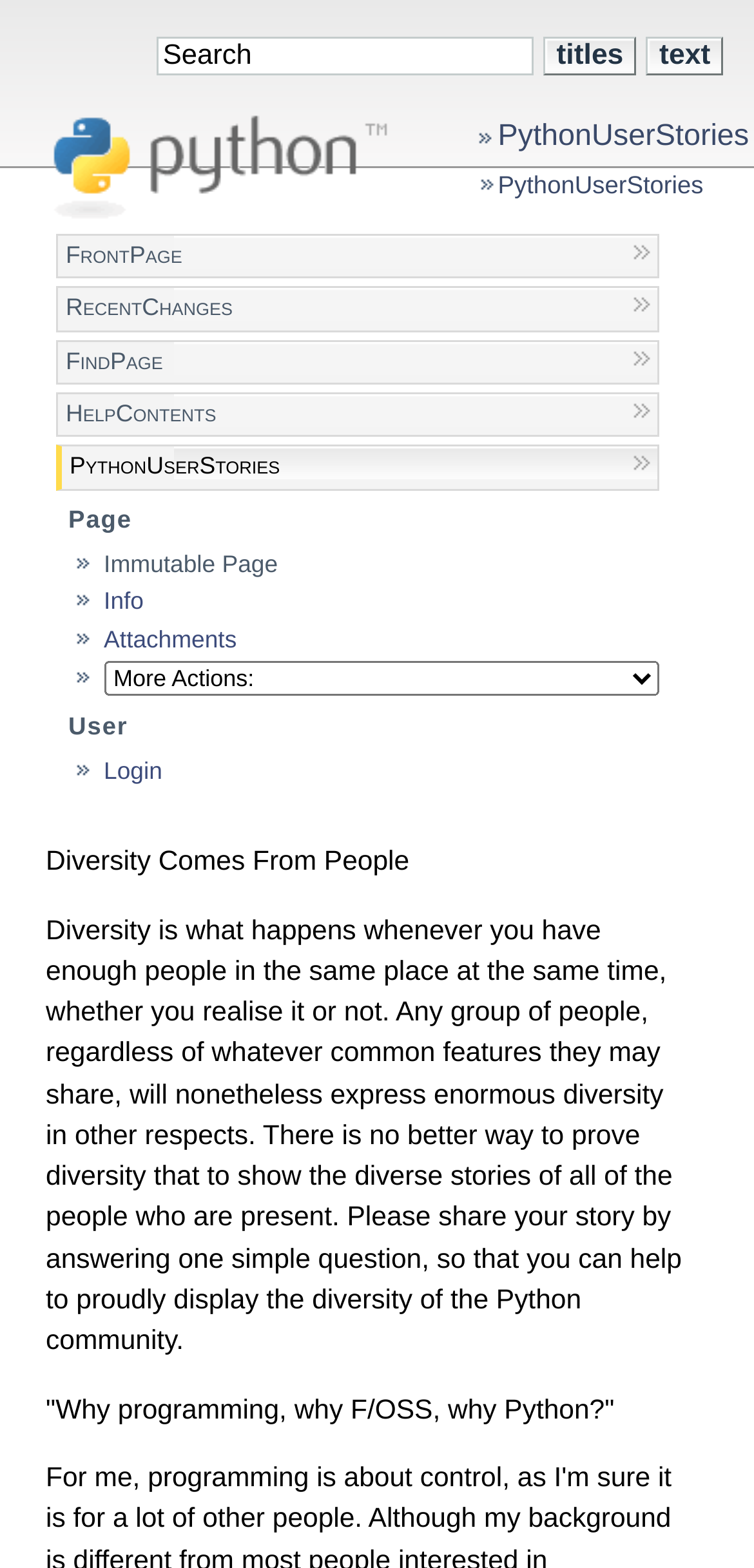Determine the bounding box coordinates of the clickable element necessary to fulfill the instruction: "Select an option from the combo box". Provide the coordinates as four float numbers within the 0 to 1 range, i.e., [left, top, right, bottom].

[0.138, 0.422, 0.874, 0.444]